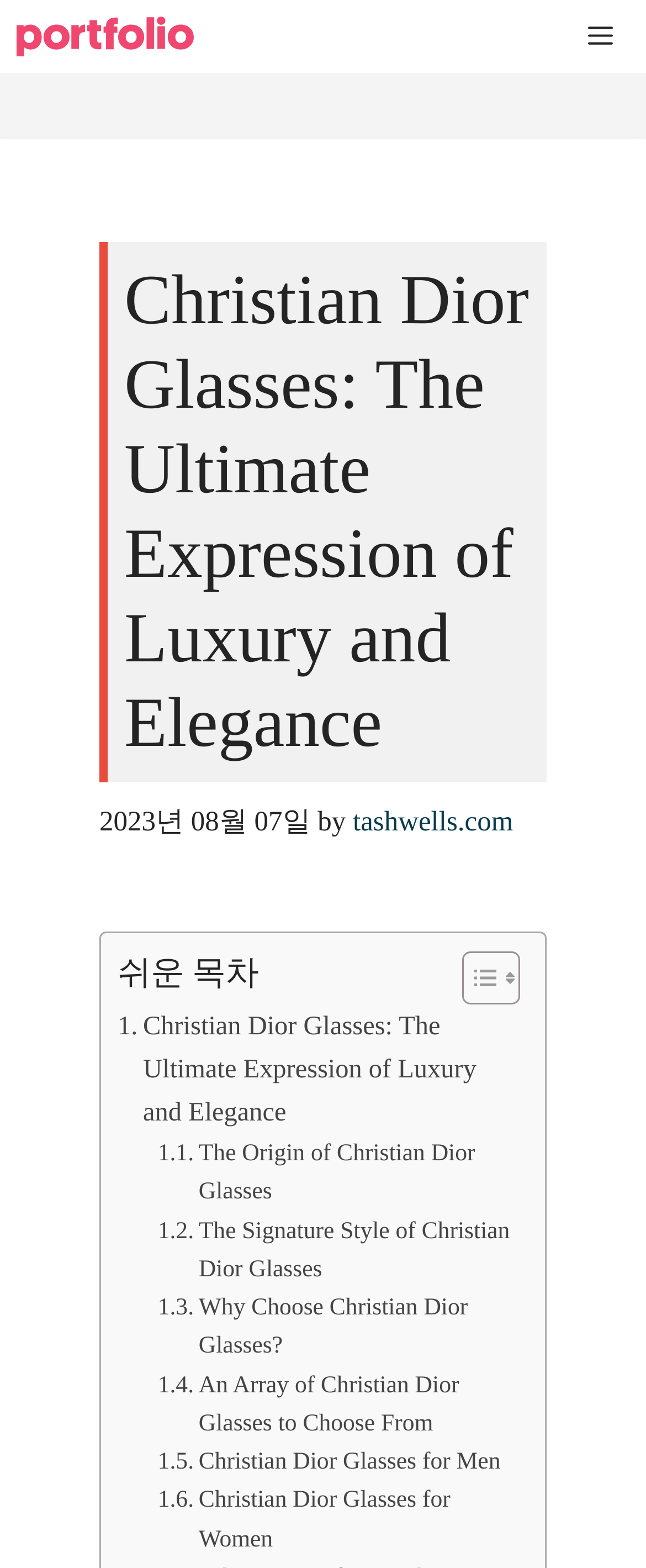Create a detailed summary of all the visual and textual information on the webpage.

The webpage is about Christian Dior glasses, showcasing the luxury and elegance of the brand. At the top left, there is a small image with the text "Visionary Legal Insights". On the top right, a menu button is located, which can be expanded to reveal more options.

Below the menu button, a header section spans across the page, containing the main title "Christian Dior Glasses: The Ultimate Expression of Luxury and Elegance" in a large font. Underneath the title, there is a timestamp indicating the publication date, "2023년 08월 07일", followed by the author's name, "tashwells.com".

The main content area is divided into sections, each with a heading and a brief description. There are five sections in total, including "The Origin of Christian Dior Glasses", "The Signature Style of Christian Dior Glasses", "Why Choose Christian Dior Glasses?", "An Array of Christian Dior Glasses to Choose From", and "Christian Dior Glasses for Men" and "Christian Dior Glasses for Women" respectively.

On the top right of the main content area, there is a table of contents with a toggle button, allowing users to easily navigate through the different sections. The table of contents is accompanied by two small images. Throughout the page, there are several links to different sections, making it easy to jump to a specific topic.

Overall, the webpage presents a clean and organized layout, with clear headings and concise text, making it easy to read and navigate.